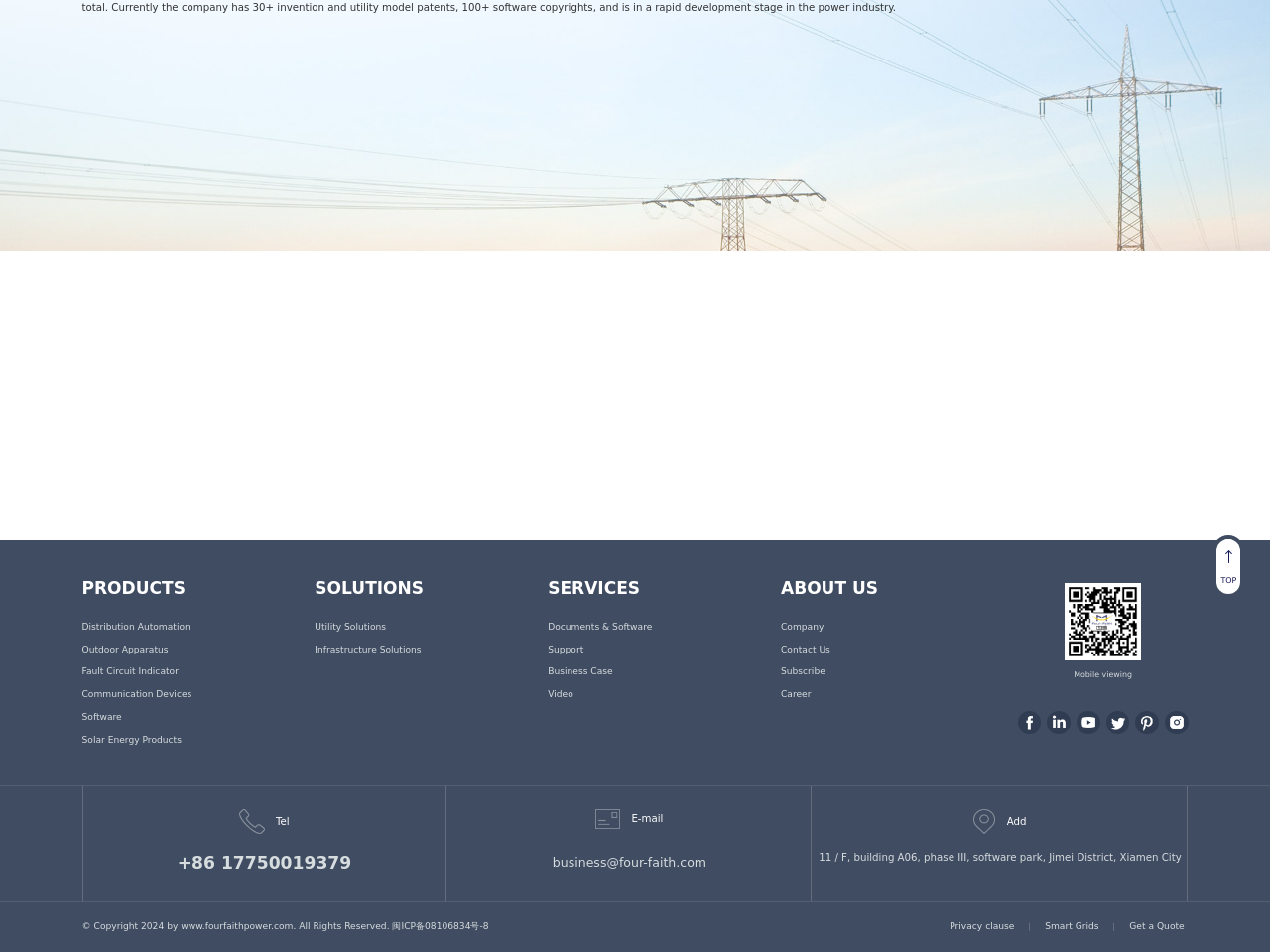Provide a short answer to the following question with just one word or phrase: What is the company's phone number?

+86 17750019379